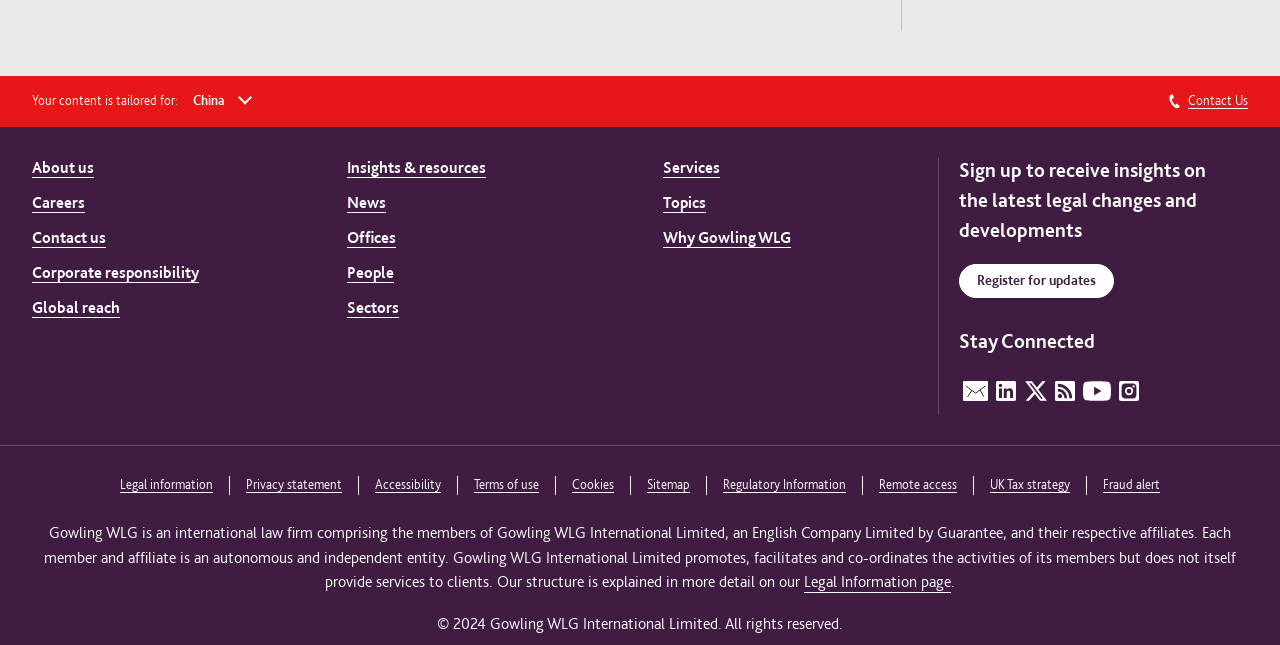What is the relationship between Gowling WLG International Limited and its members?
Using the image, answer in one word or phrase.

Promotes and co-ordinates activities